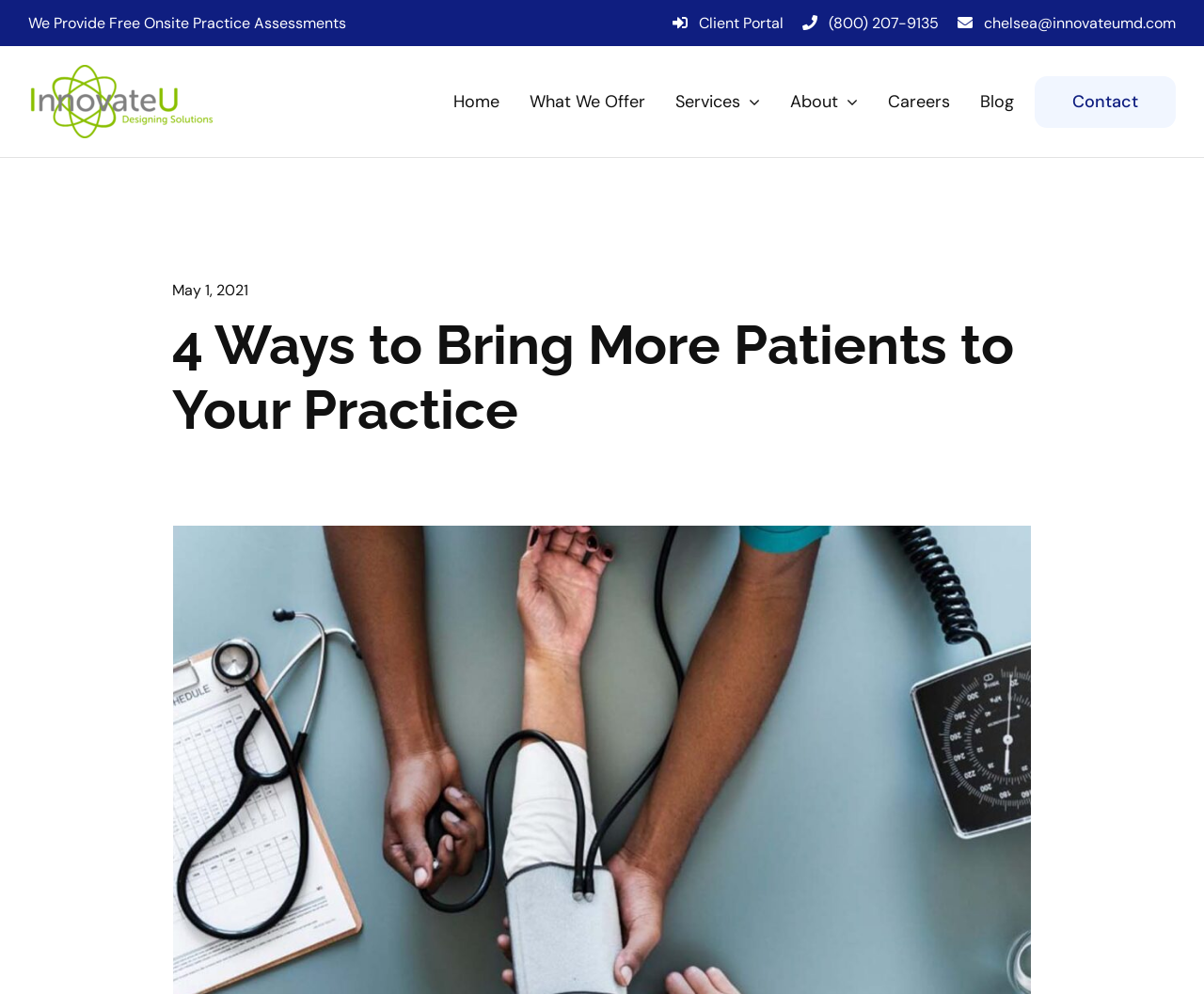Answer the following in one word or a short phrase: 
What is the company name?

InnovateU